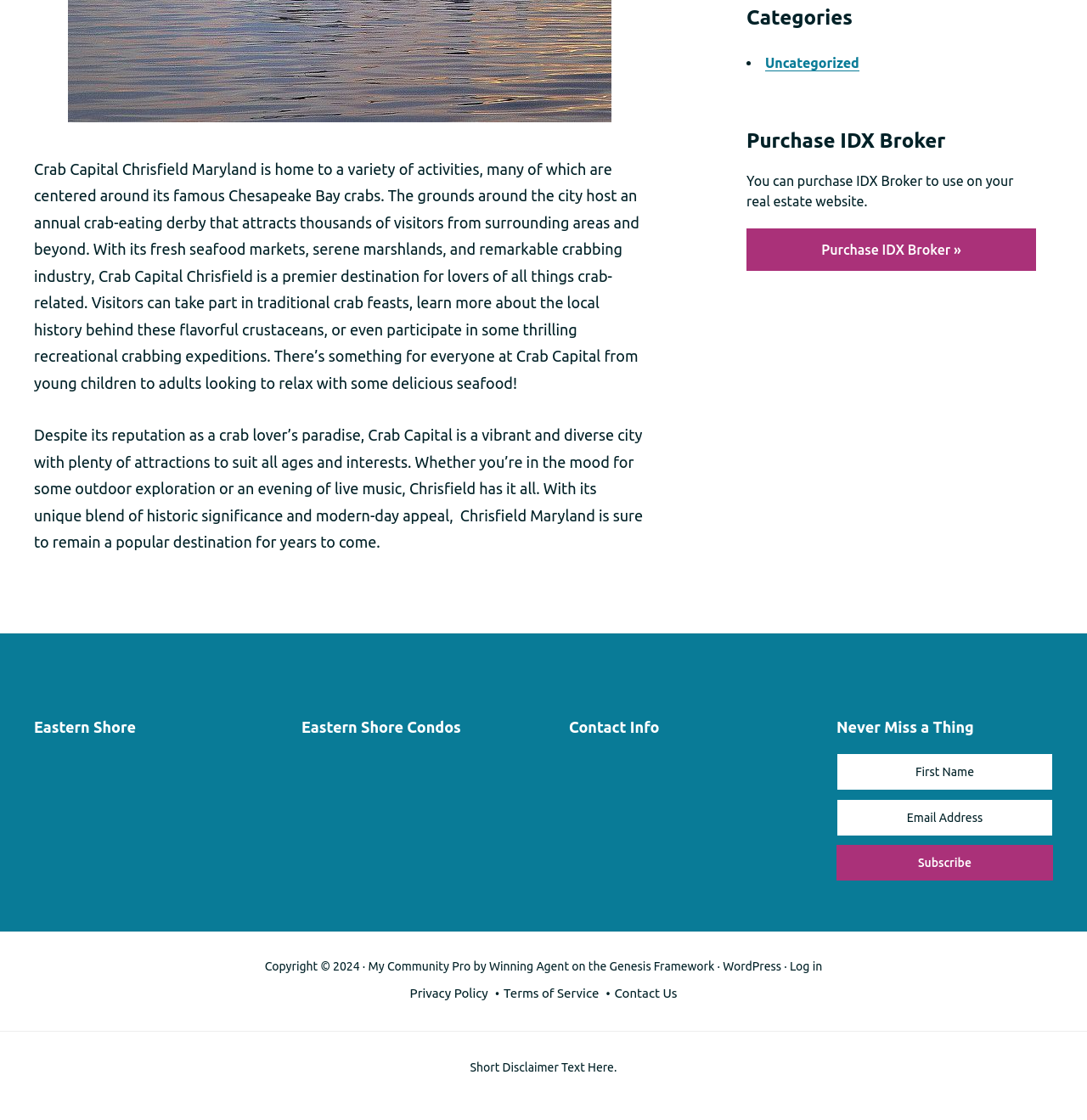Bounding box coordinates are specified in the format (top-left x, top-left y, bottom-right x, bottom-right y). All values are floating point numbers bounded between 0 and 1. Please provide the bounding box coordinate of the region this sentence describes: aria-label="Email Address" name="EMAIL" placeholder="Email Address"

[0.77, 0.714, 0.969, 0.747]